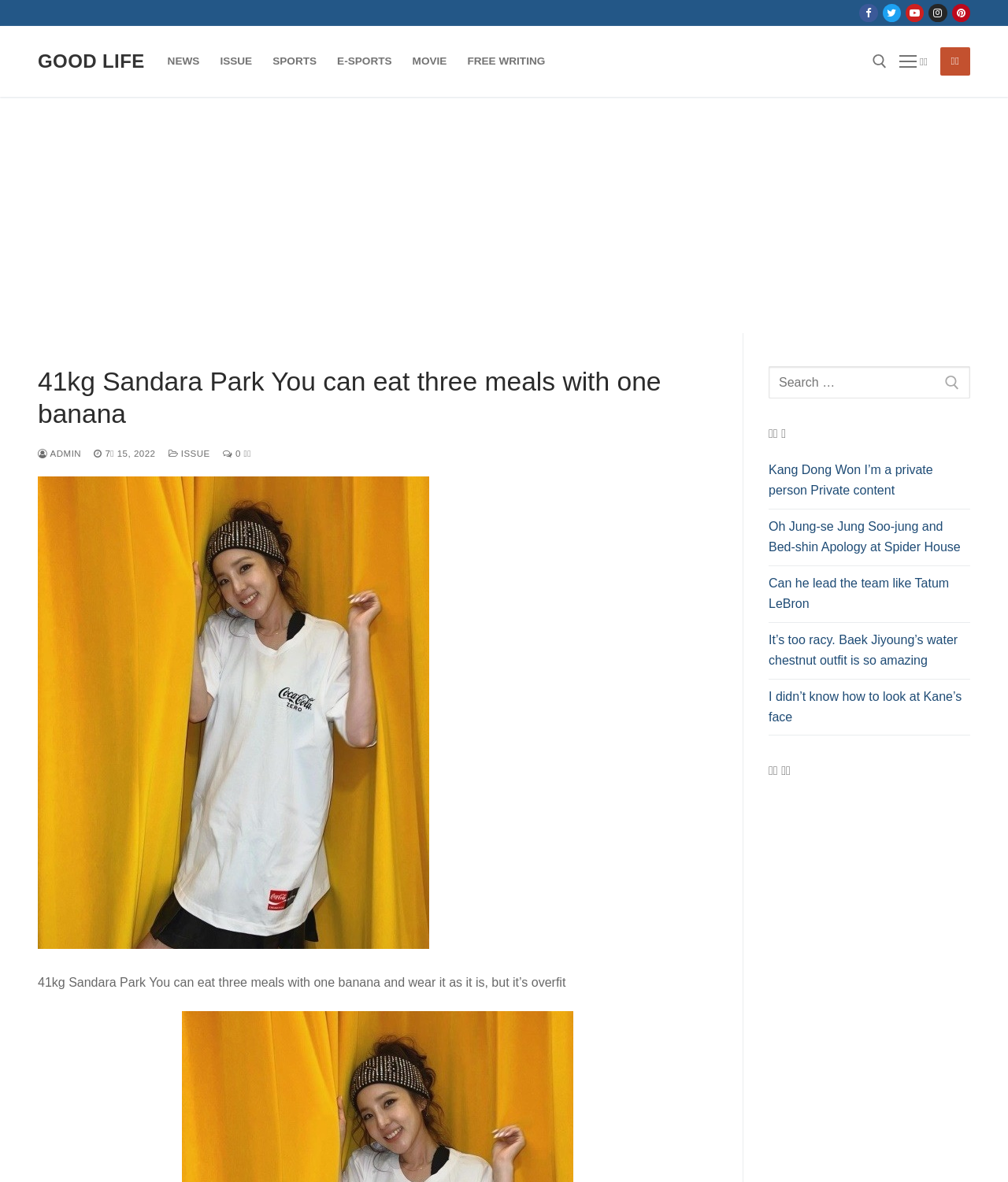Please locate the UI element described by "ISSUE" and provide its bounding box coordinates.

[0.208, 0.039, 0.26, 0.064]